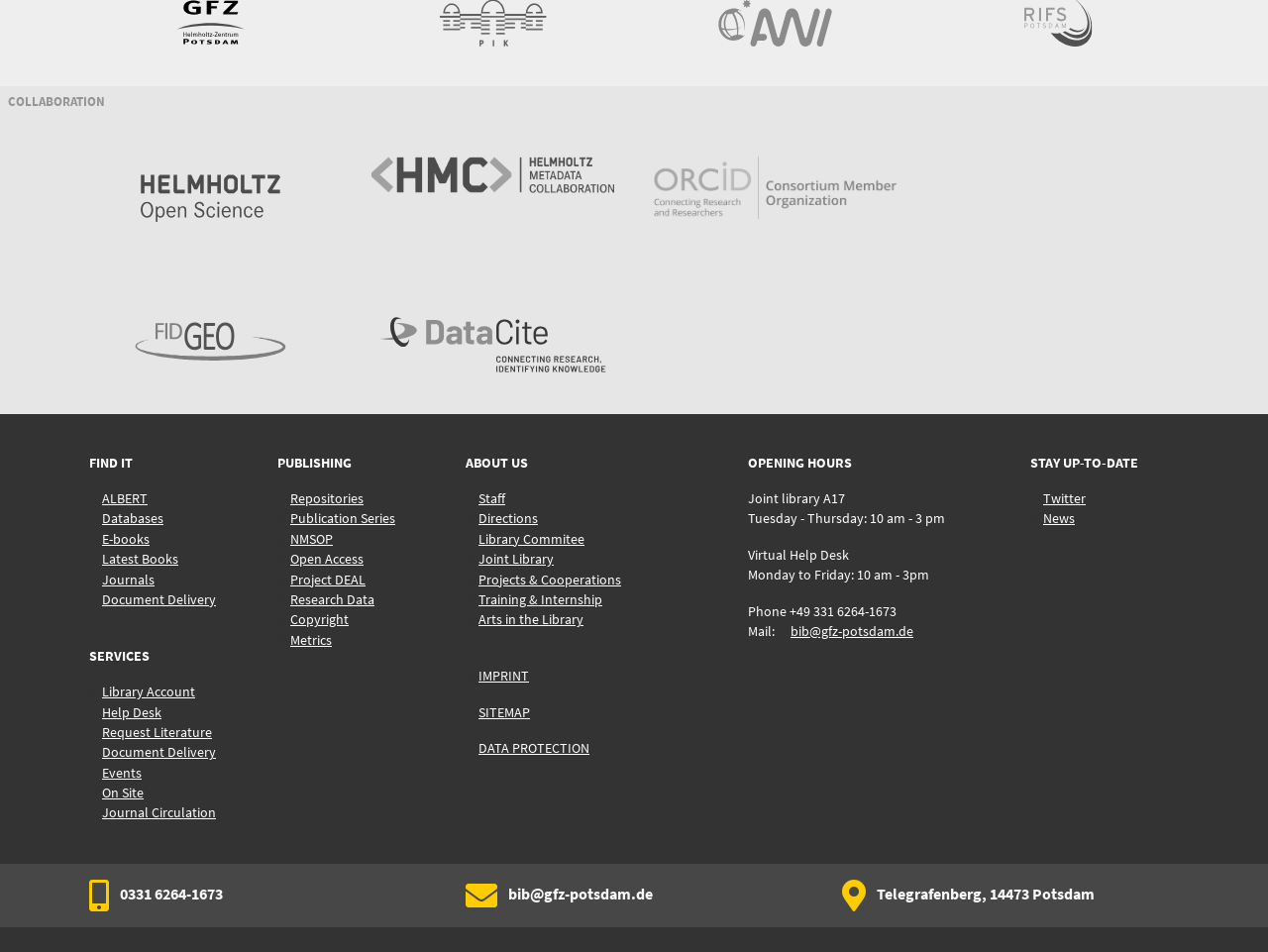What social media platform is linked on the webpage?
Look at the image and provide a detailed response to the question.

The webpage has a link to Twitter, represented by the Twitter logo, which is located in the 'STAY UP-TO-DATE' section.